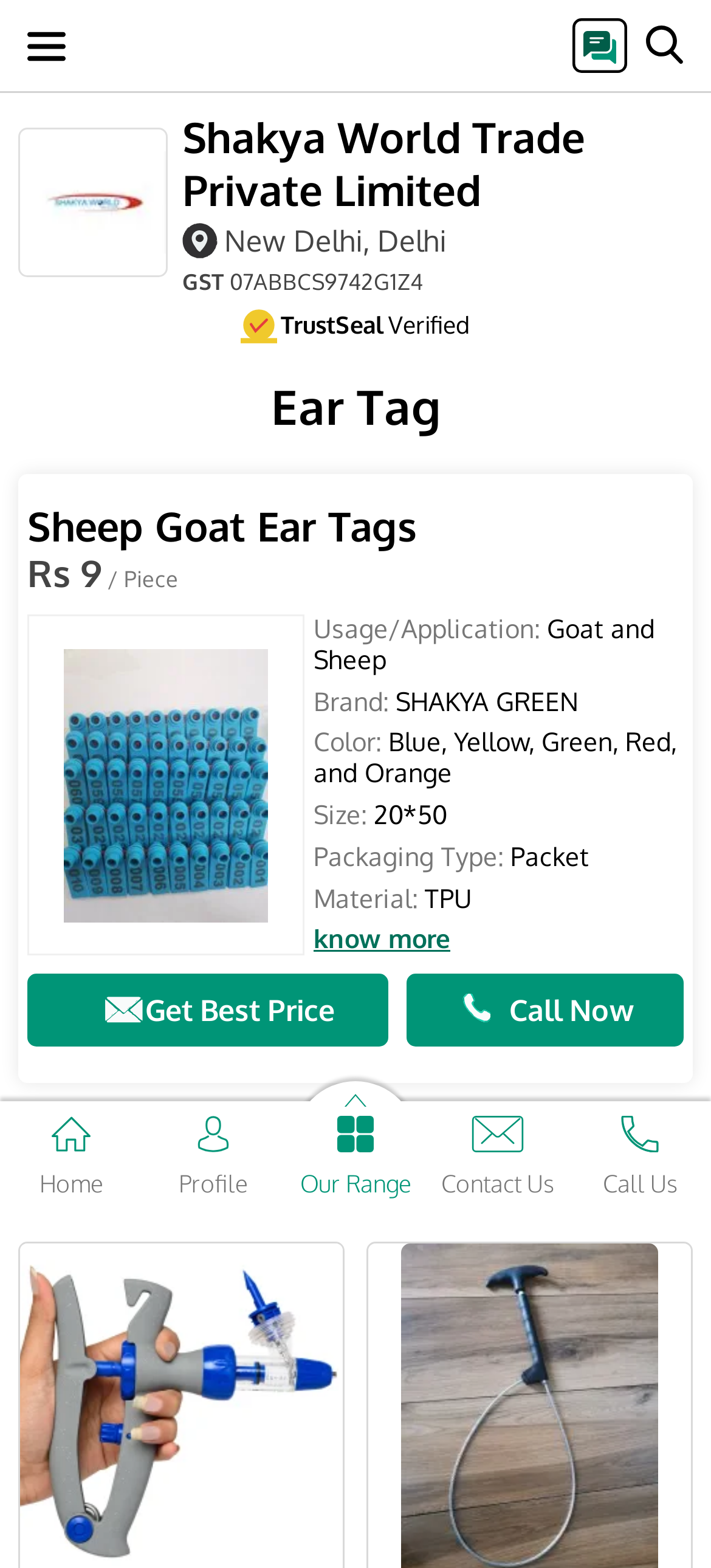What is the material of the Ear Tag?
Answer the question using a single word or phrase, according to the image.

TPU